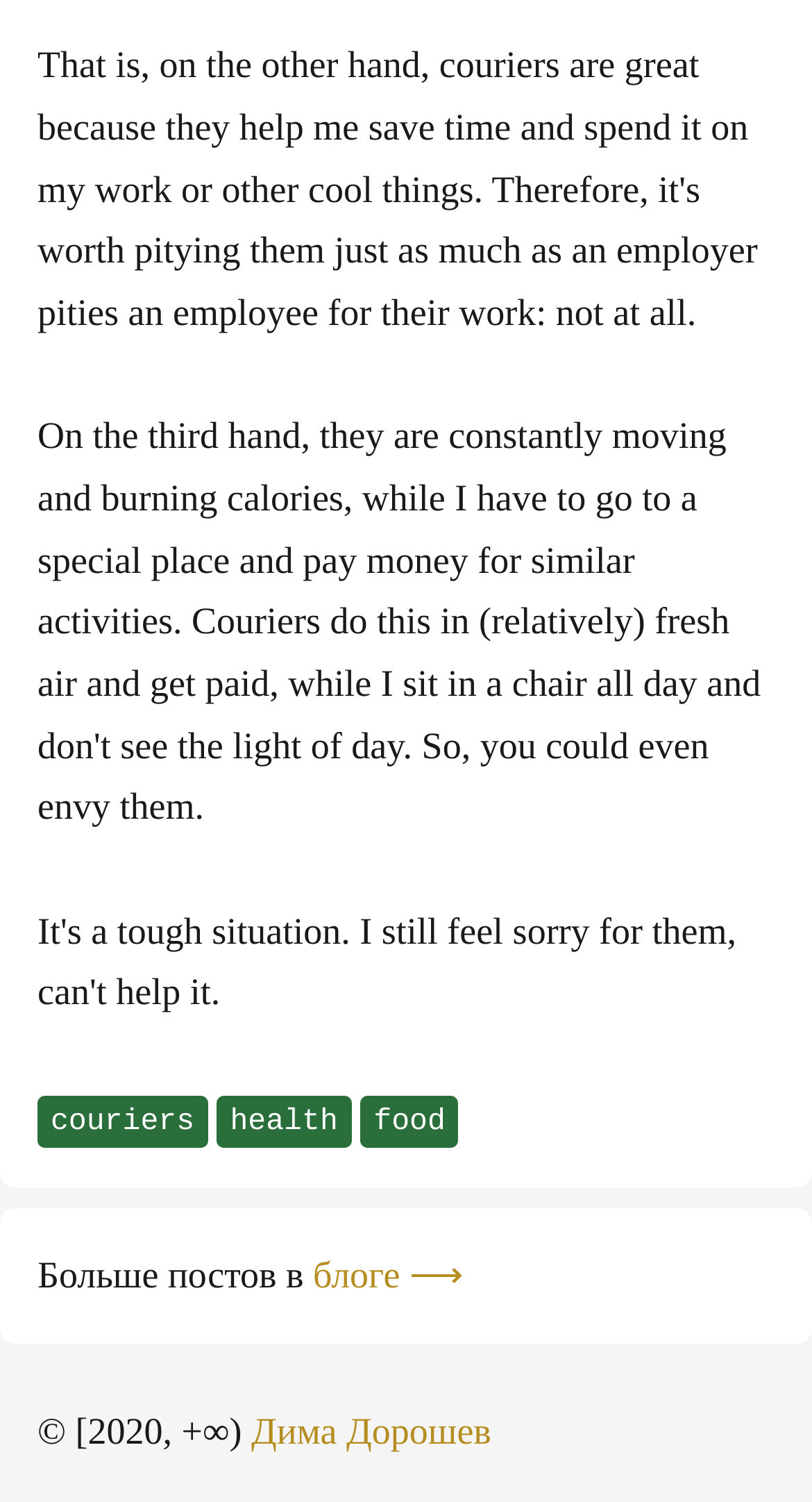What is the text above the 'блоге ⟶' link?
Examine the webpage screenshot and provide an in-depth answer to the question.

In the article section, I found a StaticText element with the text 'Больше постов в' above the 'блоге ⟶' link. This text is likely a phrase or sentence that introduces the link.